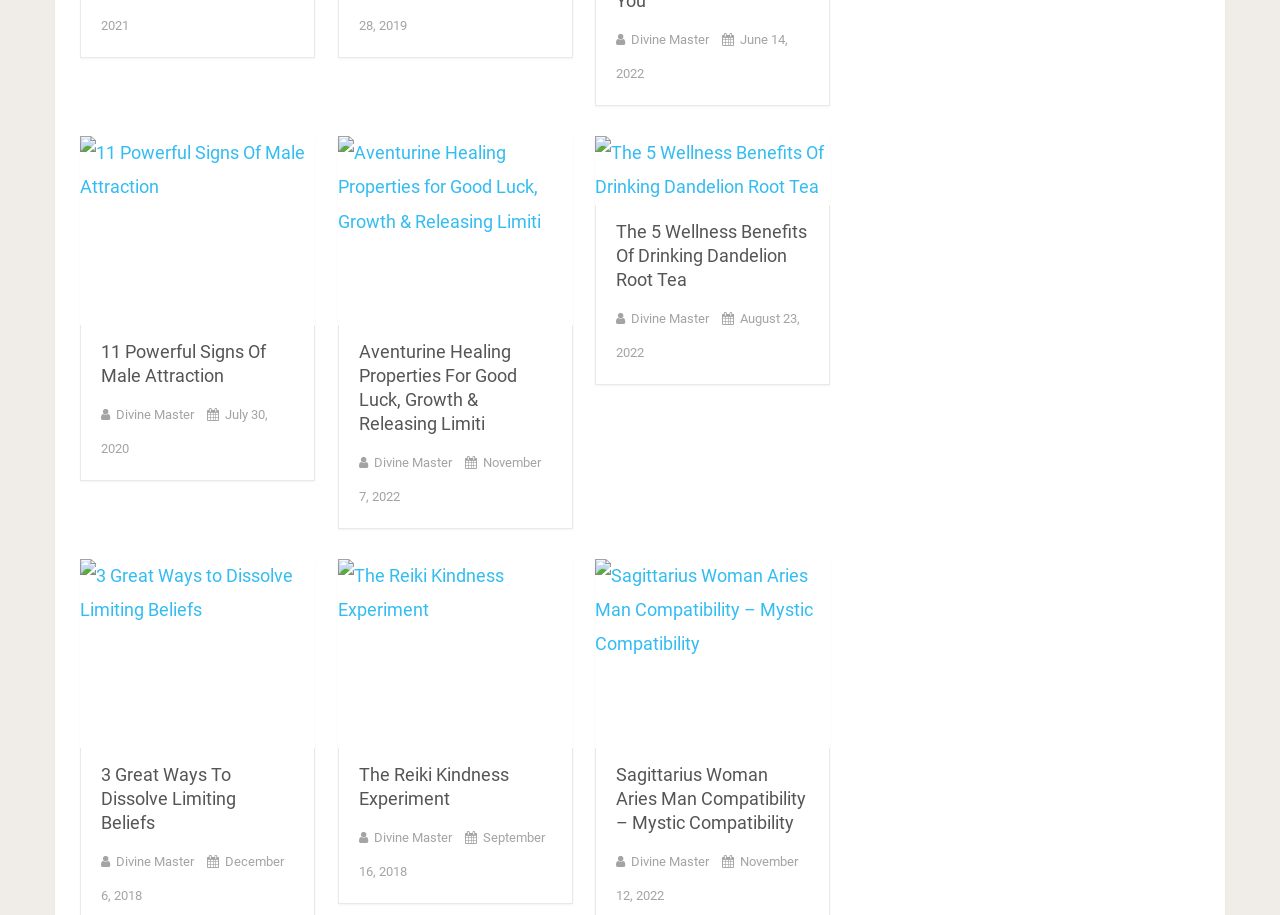Please locate the clickable area by providing the bounding box coordinates to follow this instruction: "Read the article about Aventurine Healing Properties for Good Luck, Growth & Releasing Limiti".

[0.264, 0.149, 0.447, 0.355]